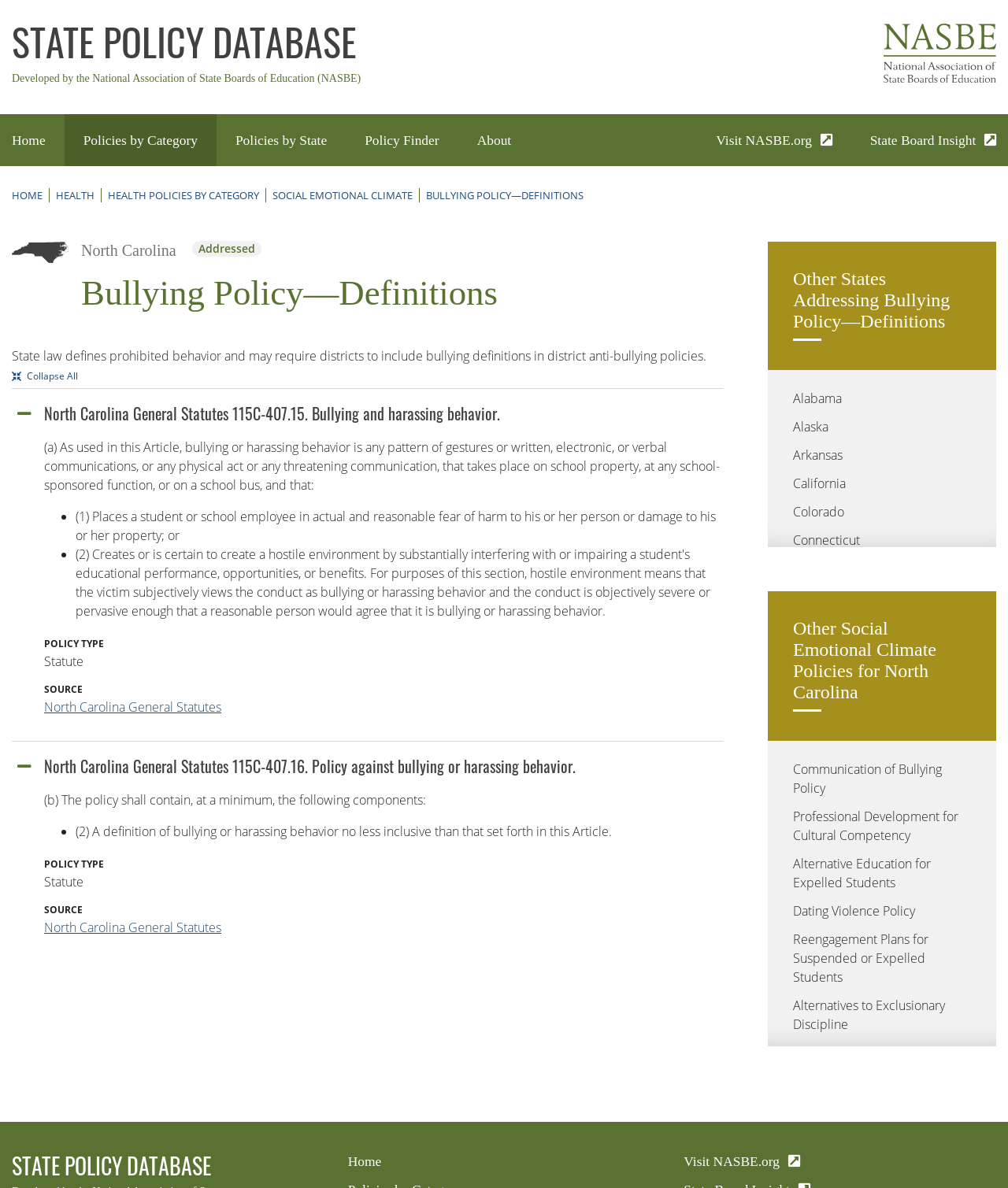How many states are listed in the 'Other States Addressing Bullying Policy—Definitions' section?
Please provide a detailed answer to the question.

The 'Other States Addressing Bullying Policy—Definitions' section lists all 50 states in the United States, each with a link to their respective policy.